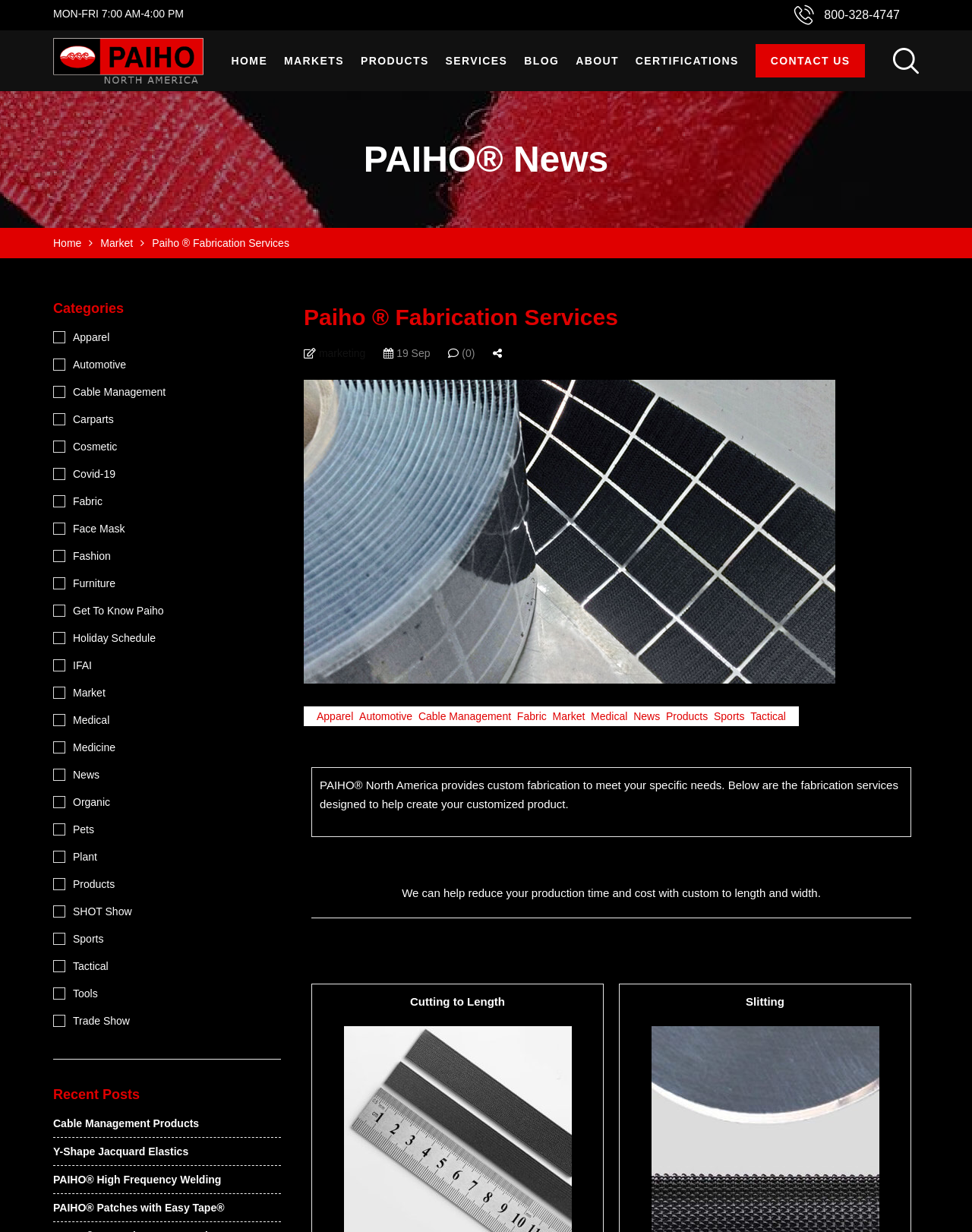Find the bounding box coordinates of the element's region that should be clicked in order to follow the given instruction: "Read the 'PAIHO News'". The coordinates should consist of four float numbers between 0 and 1, i.e., [left, top, right, bottom].

[0.055, 0.105, 0.945, 0.154]